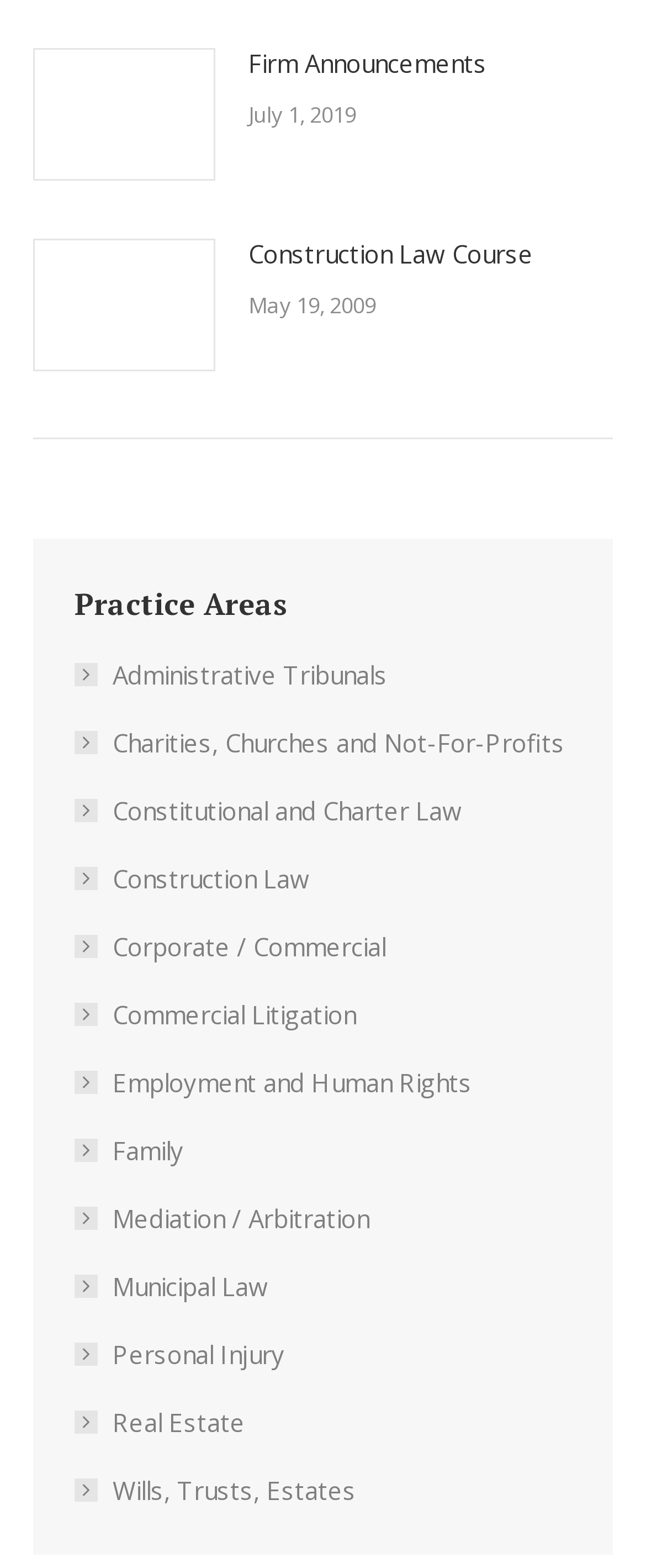How many practice areas are listed?
Please provide a full and detailed response to the question.

I counted the number of links below the 'Practice Areas' StaticText, which are 'Administrative Tribunals', 'Charities, Churches and Not-For-Profits', ..., 'Wills, Trusts, Estates'. There are 13 practice areas in total.